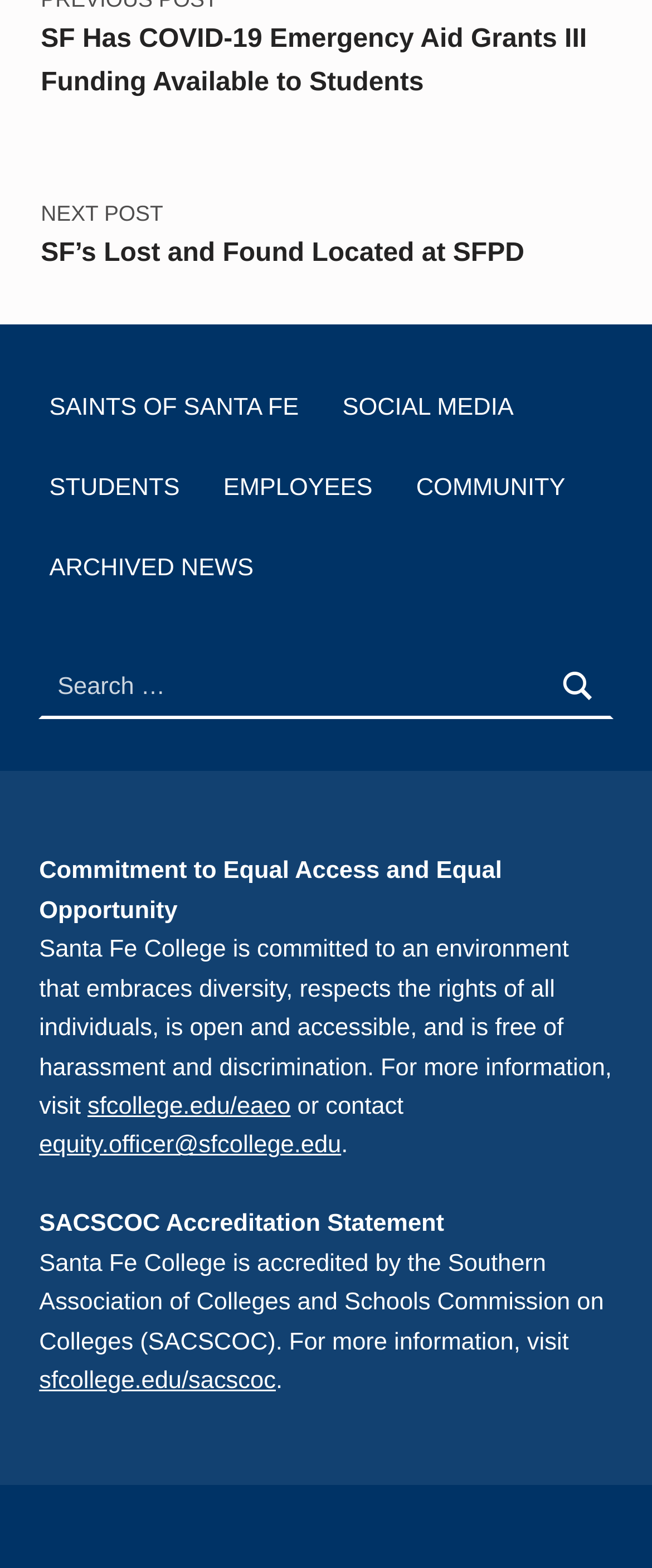How many elements are in the root element?
Provide a detailed and extensive answer to the question.

I counted the number of direct child elements under the Root Element, which are the link 'NEXT POST SF’s Lost and Found Located at SFPD', the navigation 'Footer Menu', the search element, the StaticText 'Commitment to Equal Access and Equal Opportunity', the StaticText 'Santa Fe College is committed to an environment...', the StaticText 'SACSCOC Accreditation Statement', and the StaticText 'Santa Fe College is accredited by the Southern Association...'.